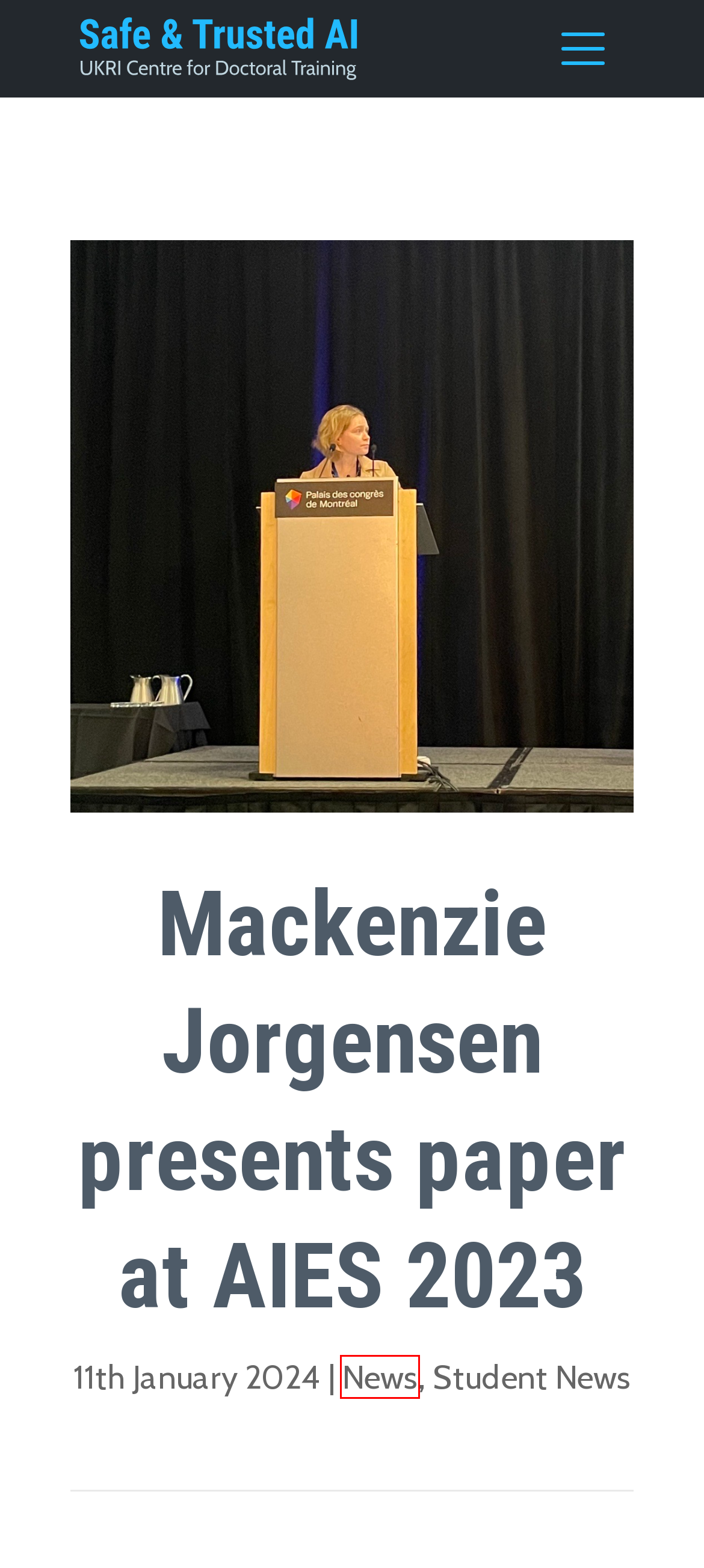Observe the provided screenshot of a webpage with a red bounding box around a specific UI element. Choose the webpage description that best fits the new webpage after you click on the highlighted element. These are your options:
A. News Archives - Safe & Trusted AI
B. Not So Fair: The Impact of Presumably Fair Machine Learning Models
     — King's College London
C. News - Safe & Trusted AI
D. Home - Safe & Trusted AI
E. Student News Archives - Safe & Trusted AI
F. People - Safe & Trusted AI
G. Programme - Safe & Trusted AI
H. Partnerships - Safe & Trusted AI

A